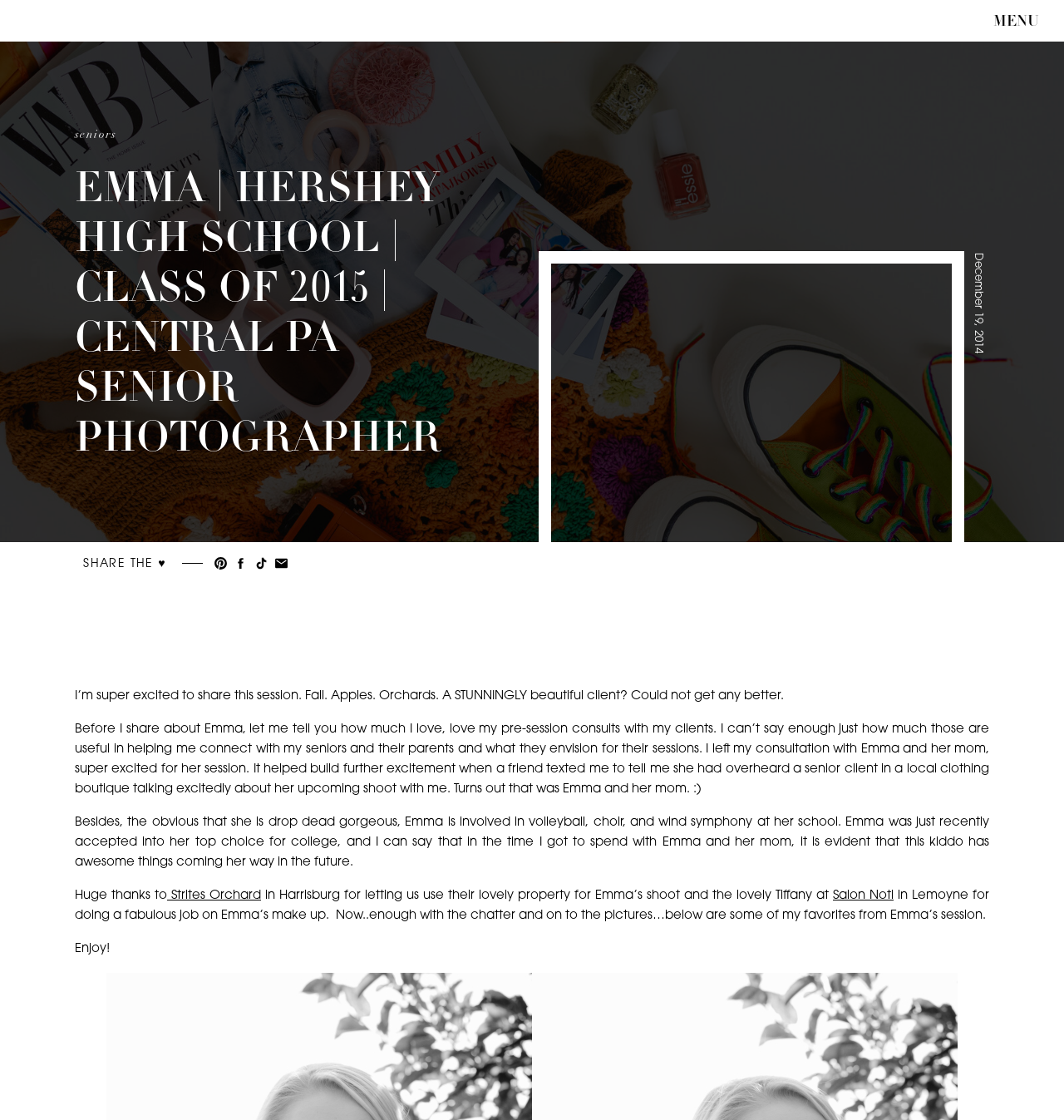What is the name of the salon that did Emma's makeup?
Provide a concise answer using a single word or phrase based on the image.

Salon Noti